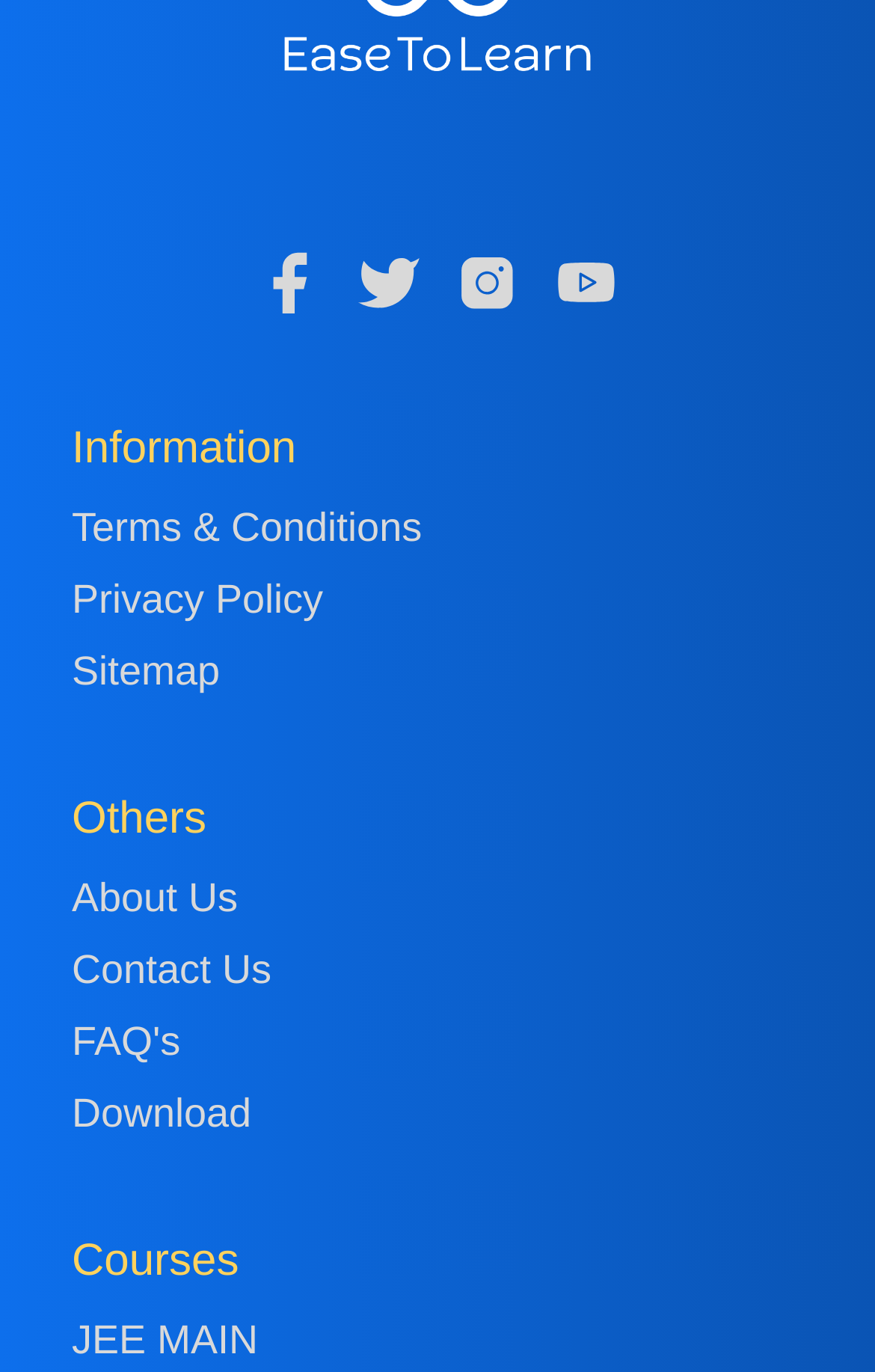Answer the following in one word or a short phrase: 
What is the last item under 'Others'?

Download